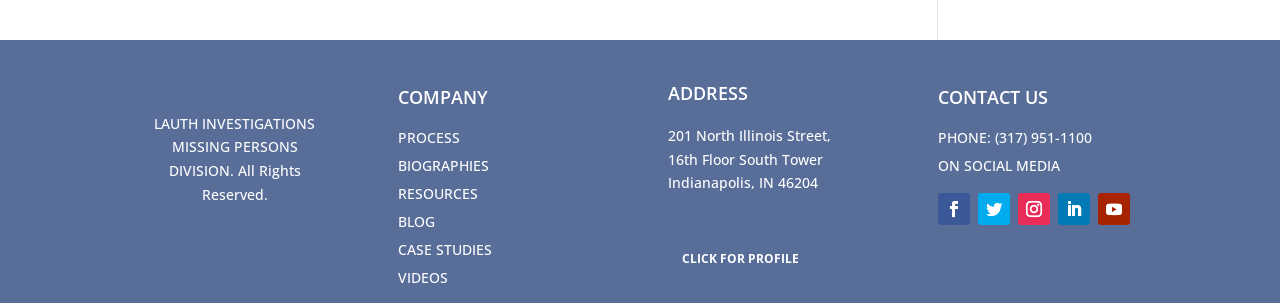Based on the element description "Click For Profile", predict the bounding box coordinates of the UI element.

[0.533, 0.826, 0.624, 0.882]